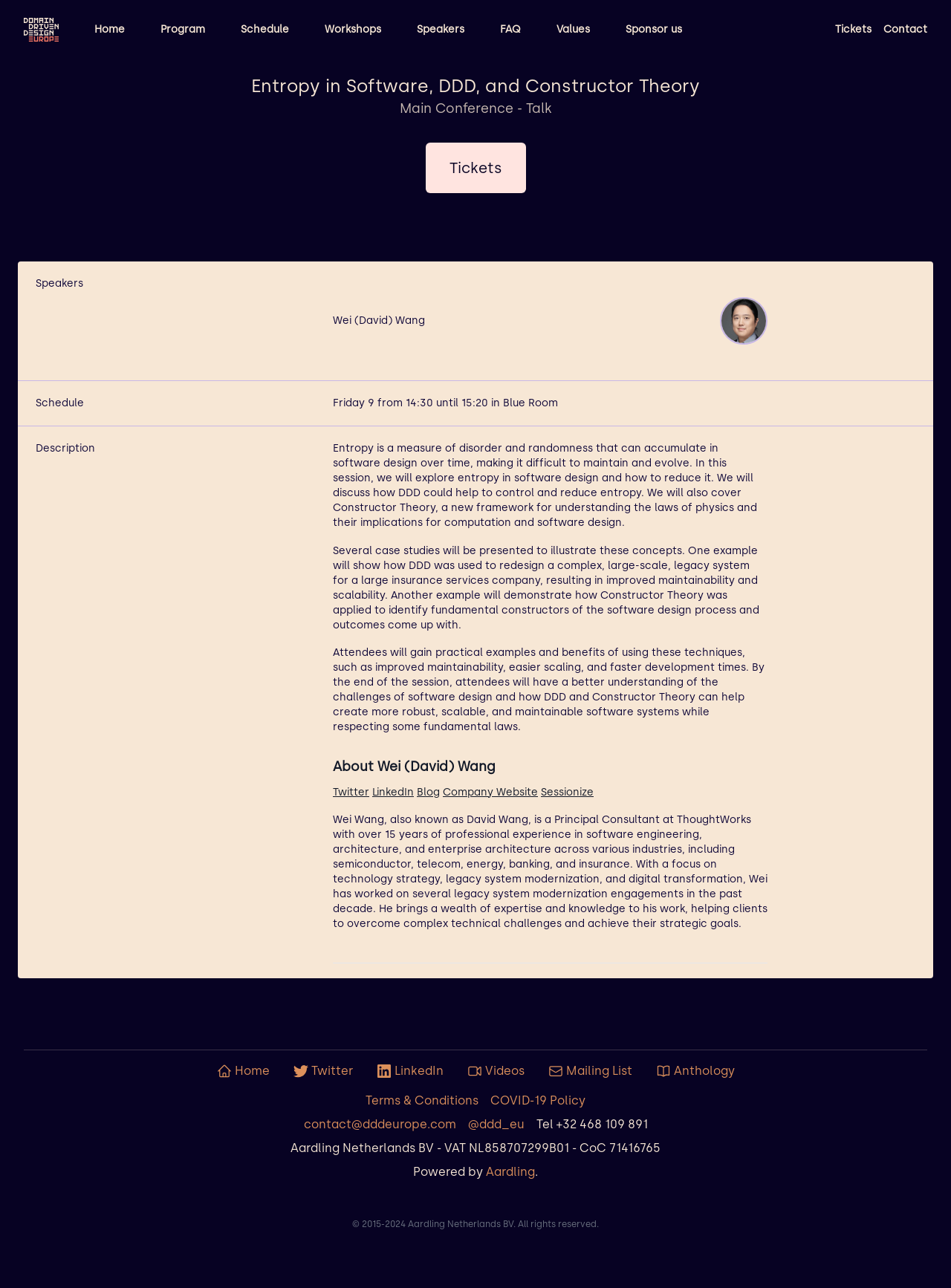From the details in the image, provide a thorough response to the question: What is the topic of the main conference talk?

I found the answer by looking at the description list detail element with the text 'Entropy is a measure of disorder and randomness that can accumulate in software design over time...' which is a child of the description list element. This element is likely describing the topic of the main conference talk.